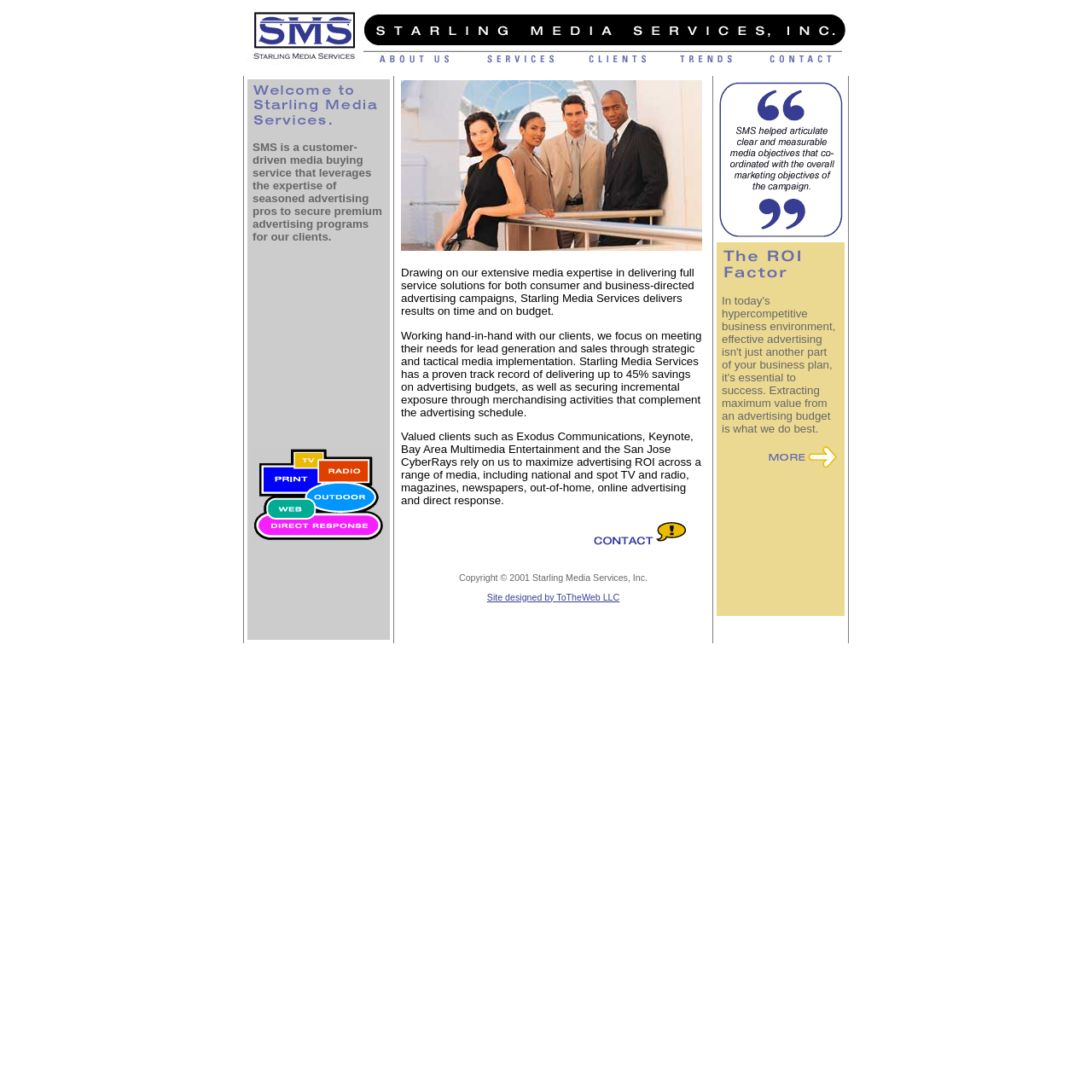Using the description: "alt="About" name="image1"", determine the UI element's bounding box coordinates. Ensure the coordinates are in the format of four float numbers between 0 and 1, i.e., [left, top, right, bottom].

[0.333, 0.059, 0.421, 0.072]